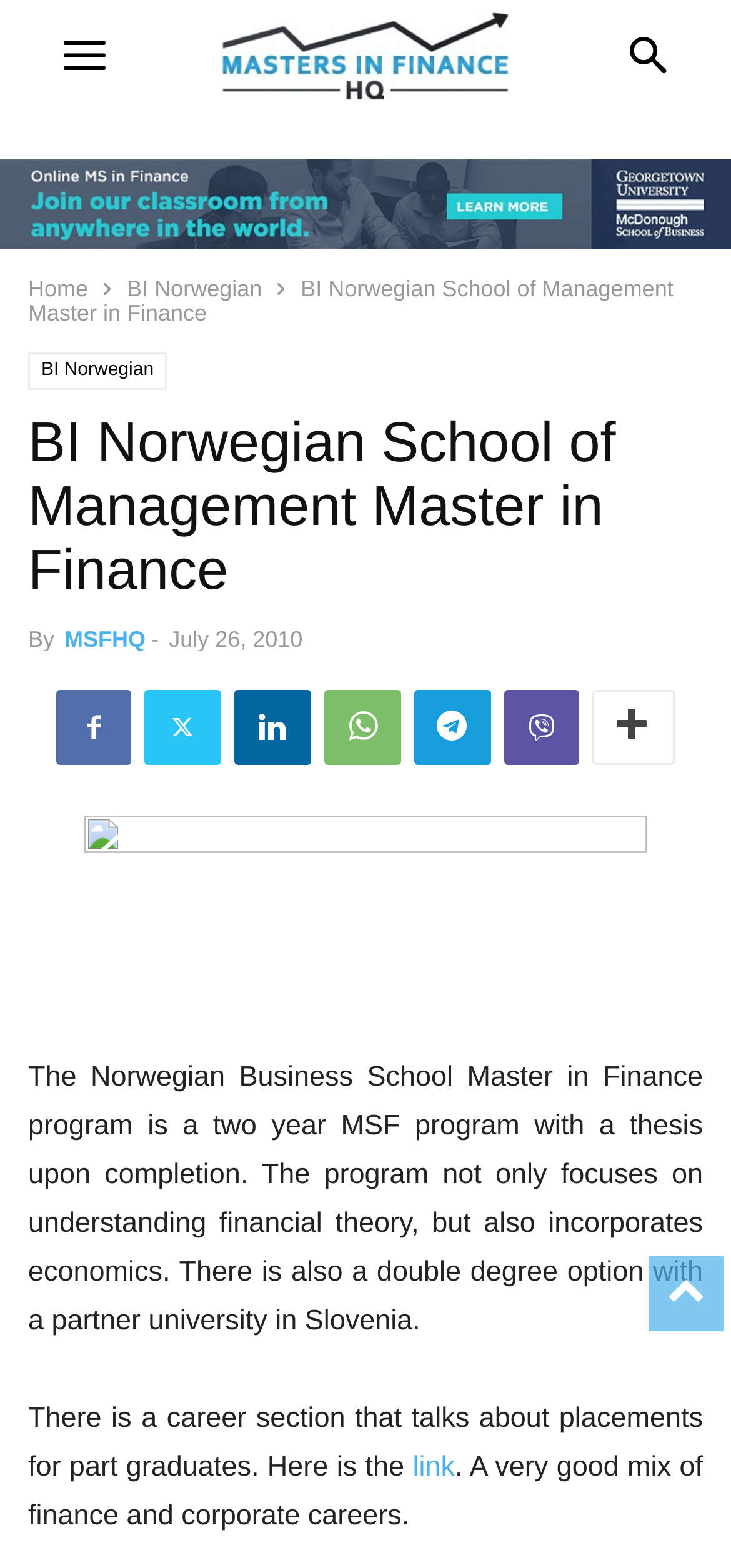Respond to the question below with a concise word or phrase:
What is the duration of the Master in Finance program?

two year